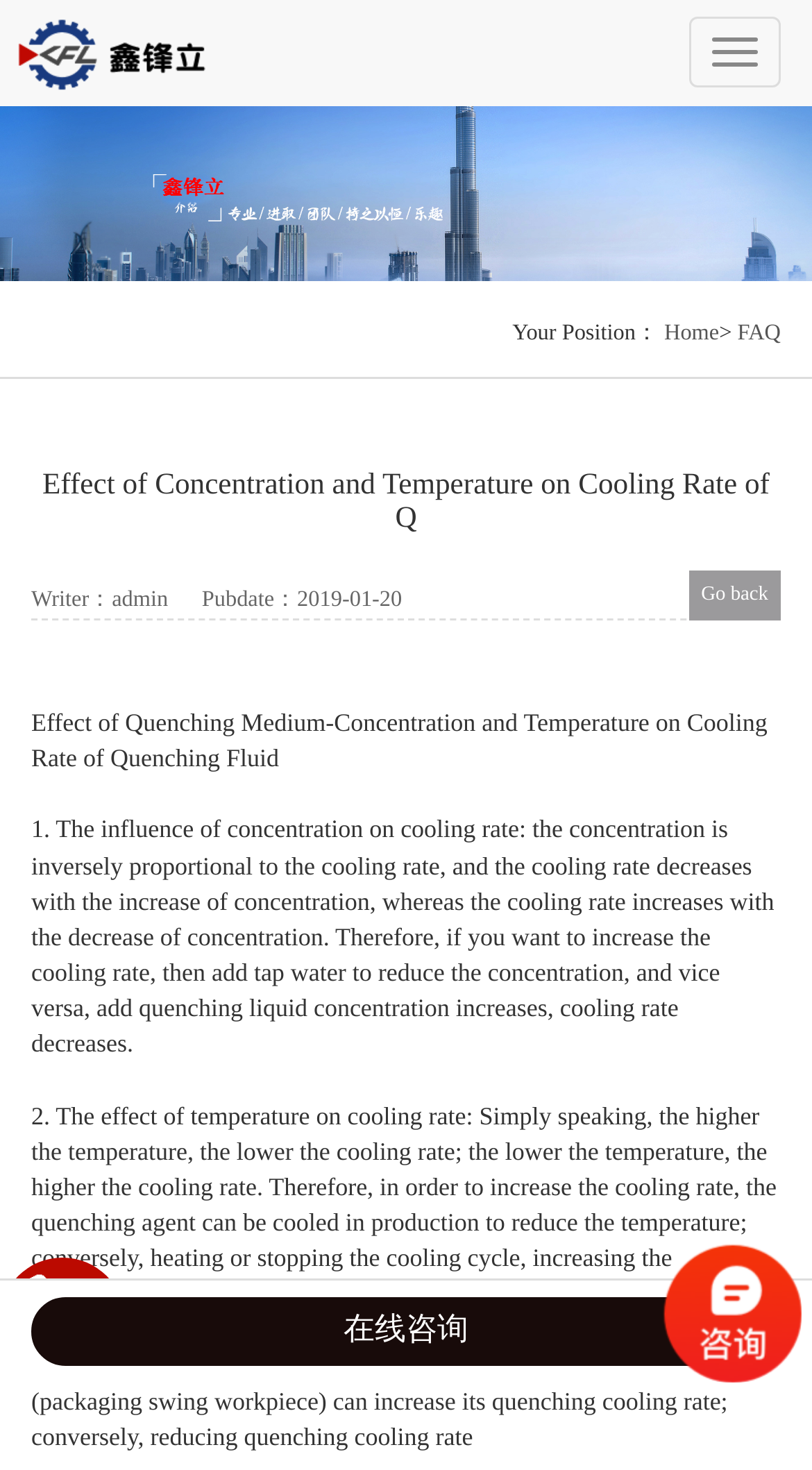Examine the image carefully and respond to the question with a detailed answer: 
What is the phone number on the webpage?

I found the phone number by looking at the StaticText element with the text 'Telphone：15210208588' which has a bounding box coordinate of [0.647, 0.008, 0.962, 0.028].